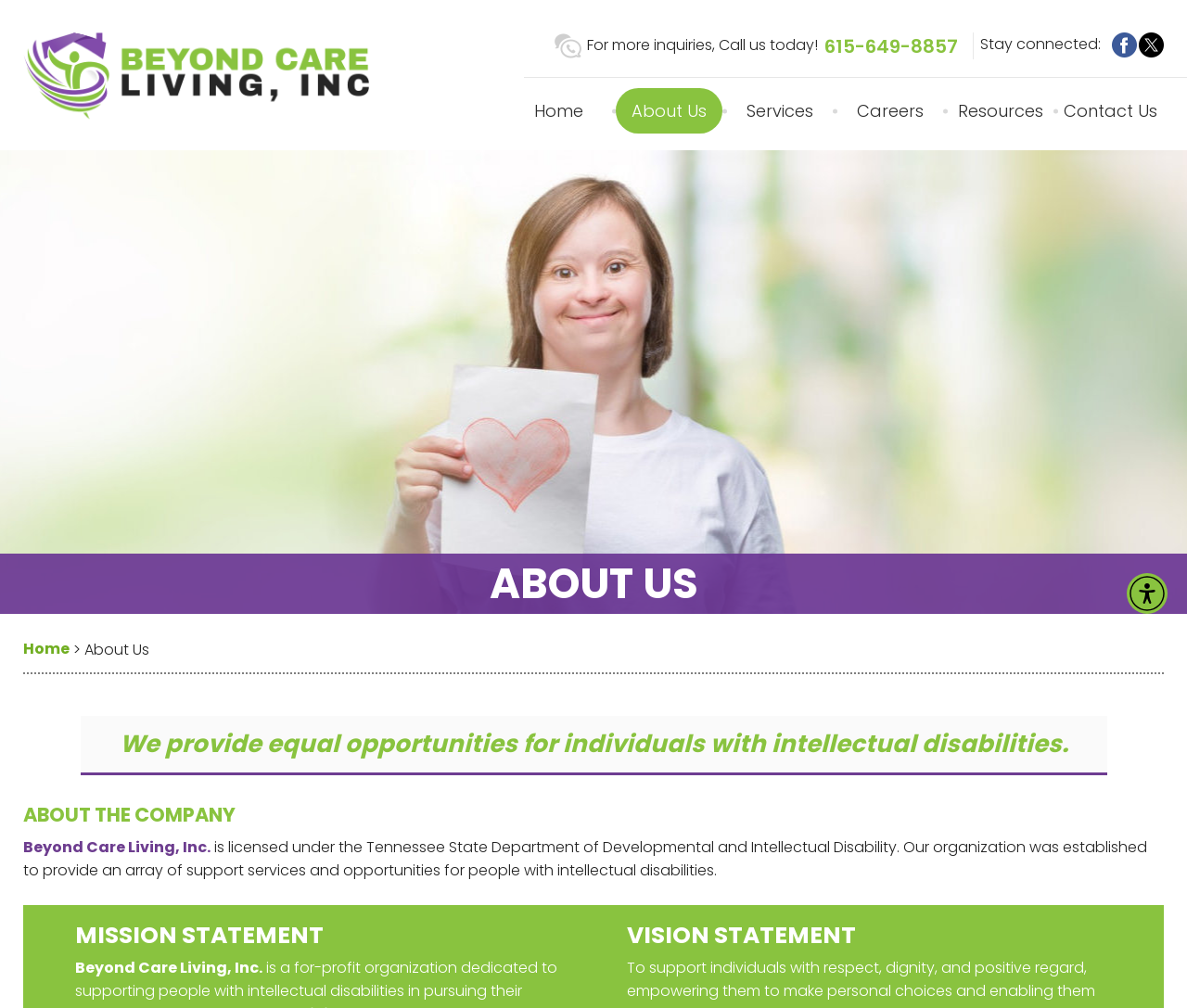Give an in-depth explanation of the webpage layout and content.

The webpage is about Beyond Care Living, Inc., a company that provides home and community-based services for individuals with intellectual disabilities. At the top right corner, there is an "Accessibility Menu" button. Below it, there is a logo of Beyond Care Living, Inc. accompanied by a link.

On the top center, there is a heading that reads "For more inquiries, Call us today! 615-649-8857" with a highlighted phone number. To the right of it, there is a "Stay connected:" heading followed by links to Facebook and Twitter, each represented by an icon.

The main navigation menu is located below, consisting of links to "Home", "About Us", "Services", "Careers", "Resources", and "Contact Us". 

The main content of the page is divided into sections. The first section has a heading "ABOUT US" and provides a brief introduction to the company, stating that they provide equal opportunities for individuals with intellectual disabilities. 

Below it, there is a section about the company, which mentions that Beyond Care Living, Inc. is licensed under the Tennessee State Department of Developmental and Intellectual Disability and provides an array of support services and opportunities for people with intellectual disabilities.

Further down, there are sections for the company's mission statement and vision statement, each with a heading and a brief description.